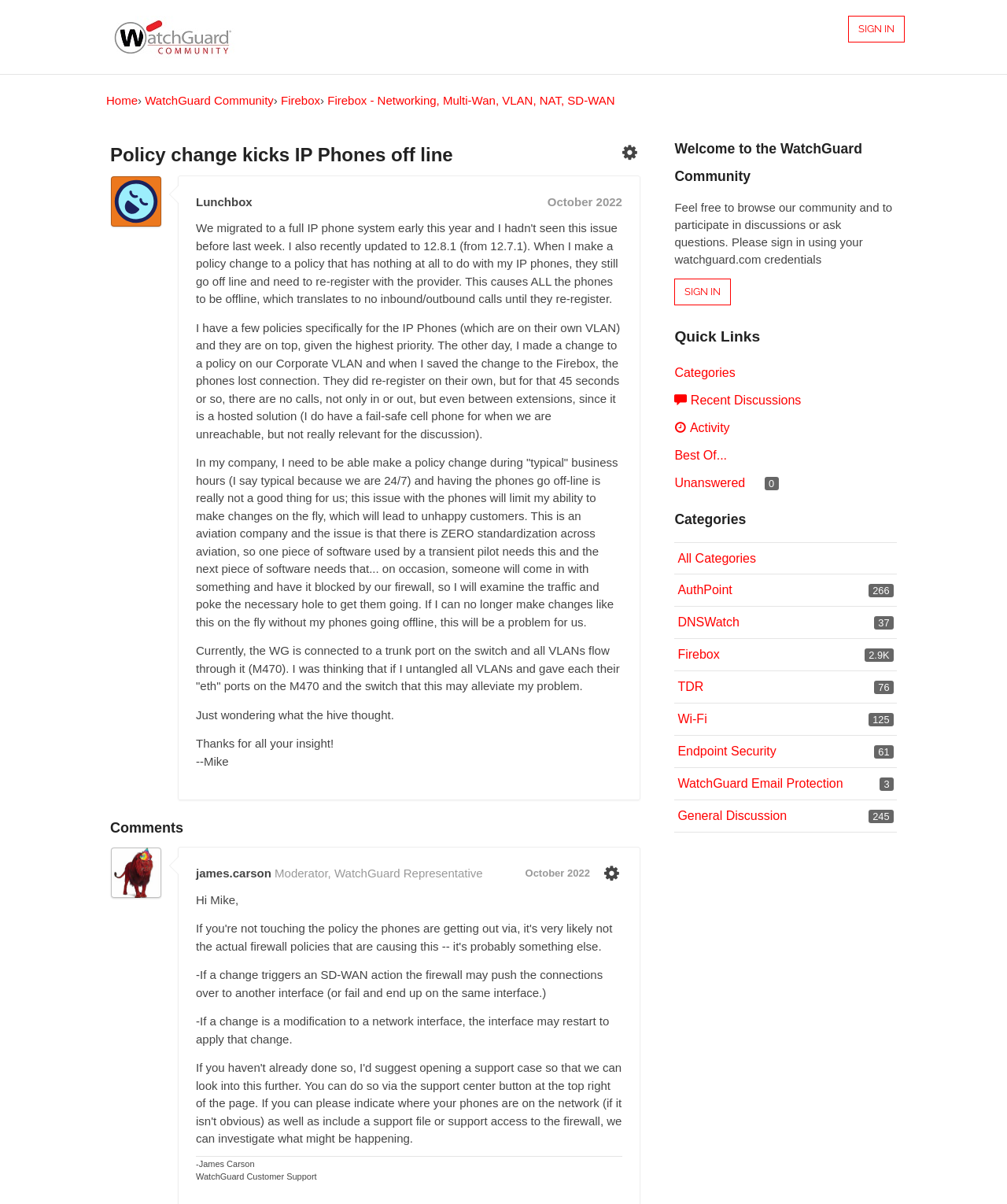Please specify the bounding box coordinates of the clickable section necessary to execute the following command: "Read the post from user Lunchbox".

[0.11, 0.146, 0.16, 0.188]